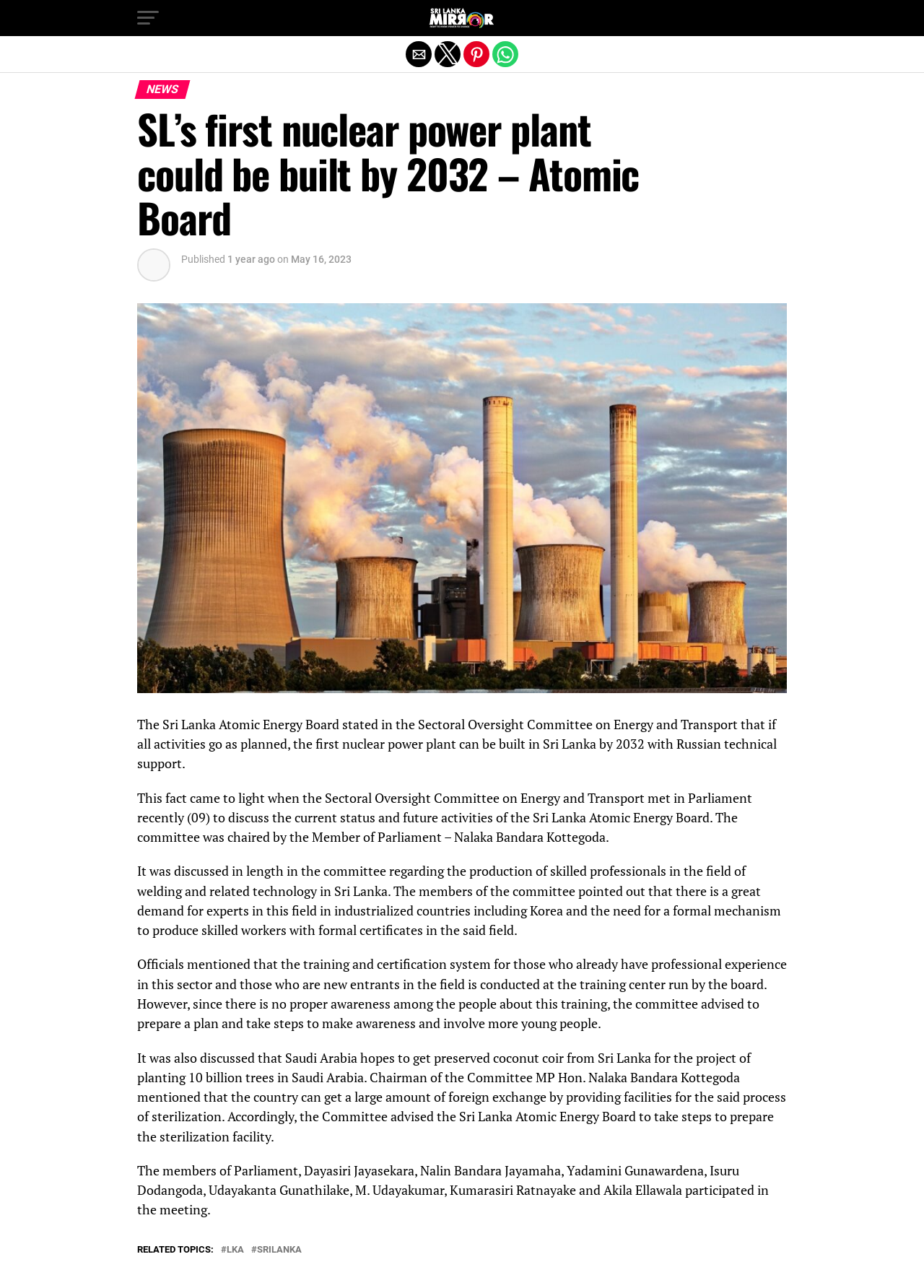Provide the bounding box coordinates in the format (top-left x, top-left y, bottom-right x, bottom-right y). All values are floating point numbers between 0 and 1. Determine the bounding box coordinate of the UI element described as: aria-label="Share by pinterest"

[0.502, 0.032, 0.53, 0.052]